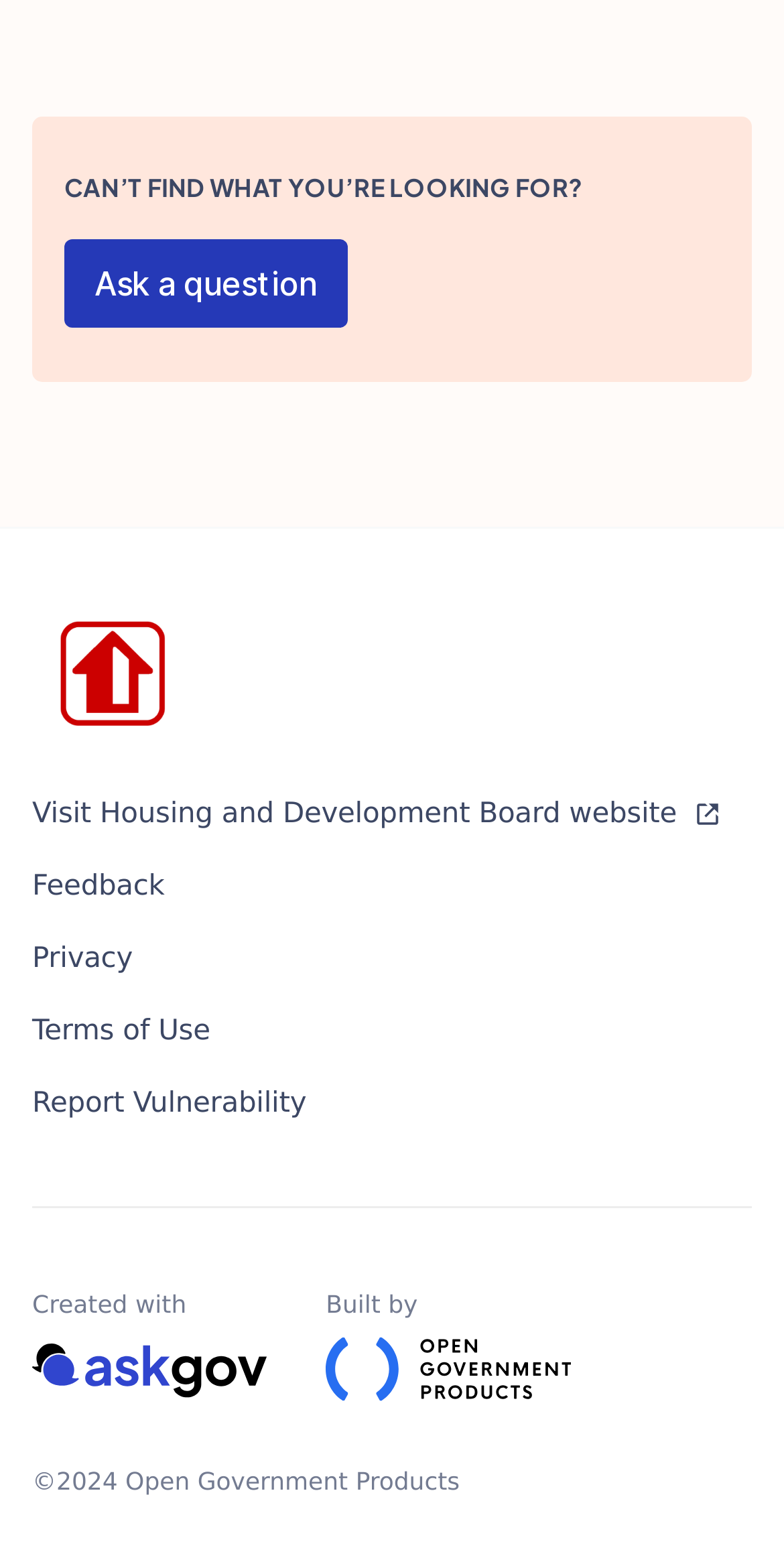Please identify the bounding box coordinates of the element that needs to be clicked to perform the following instruction: "Ask a question".

[0.082, 0.153, 0.443, 0.209]